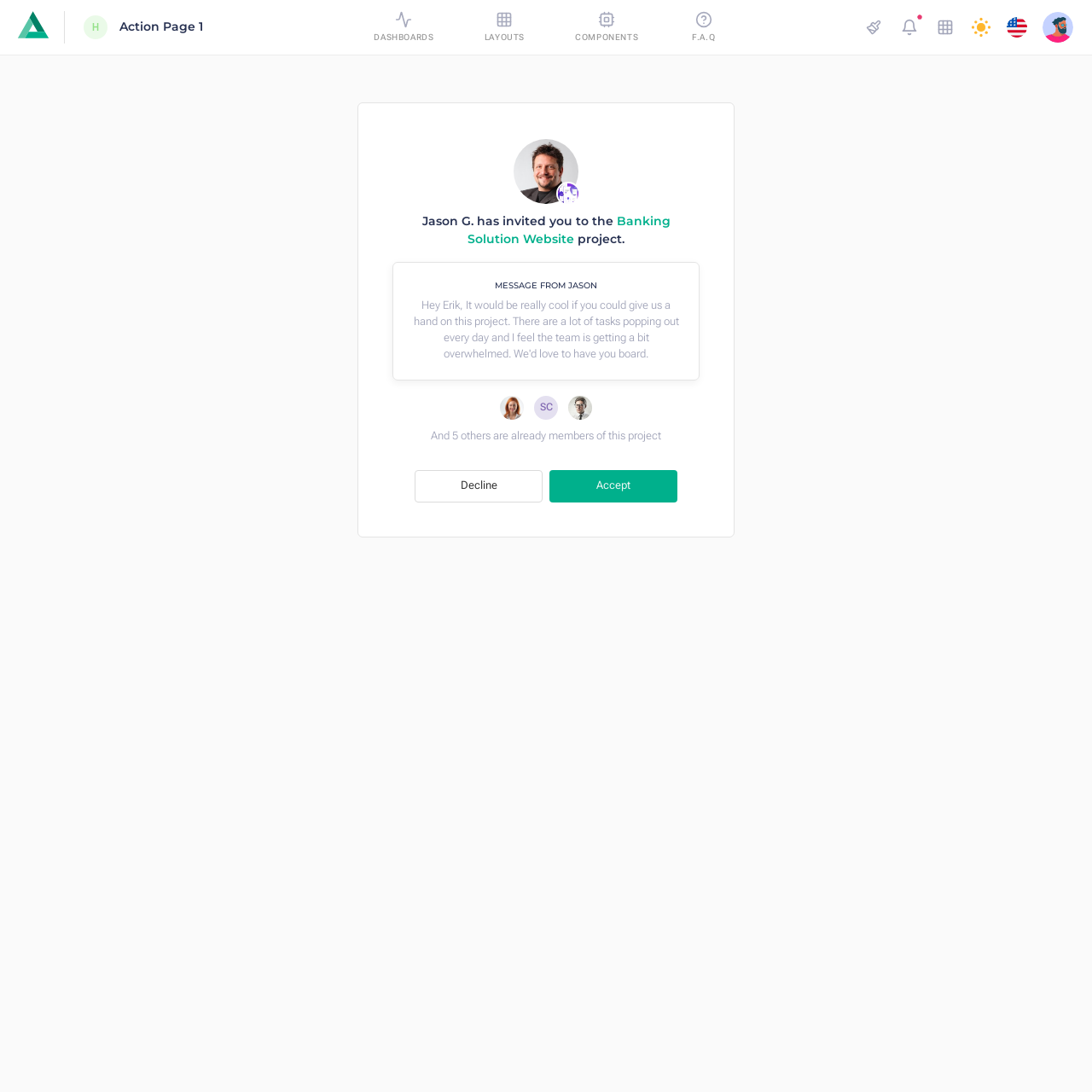What is the first button on the top navigation bar?
Answer the question with a single word or phrase by looking at the picture.

DASHBOARDS